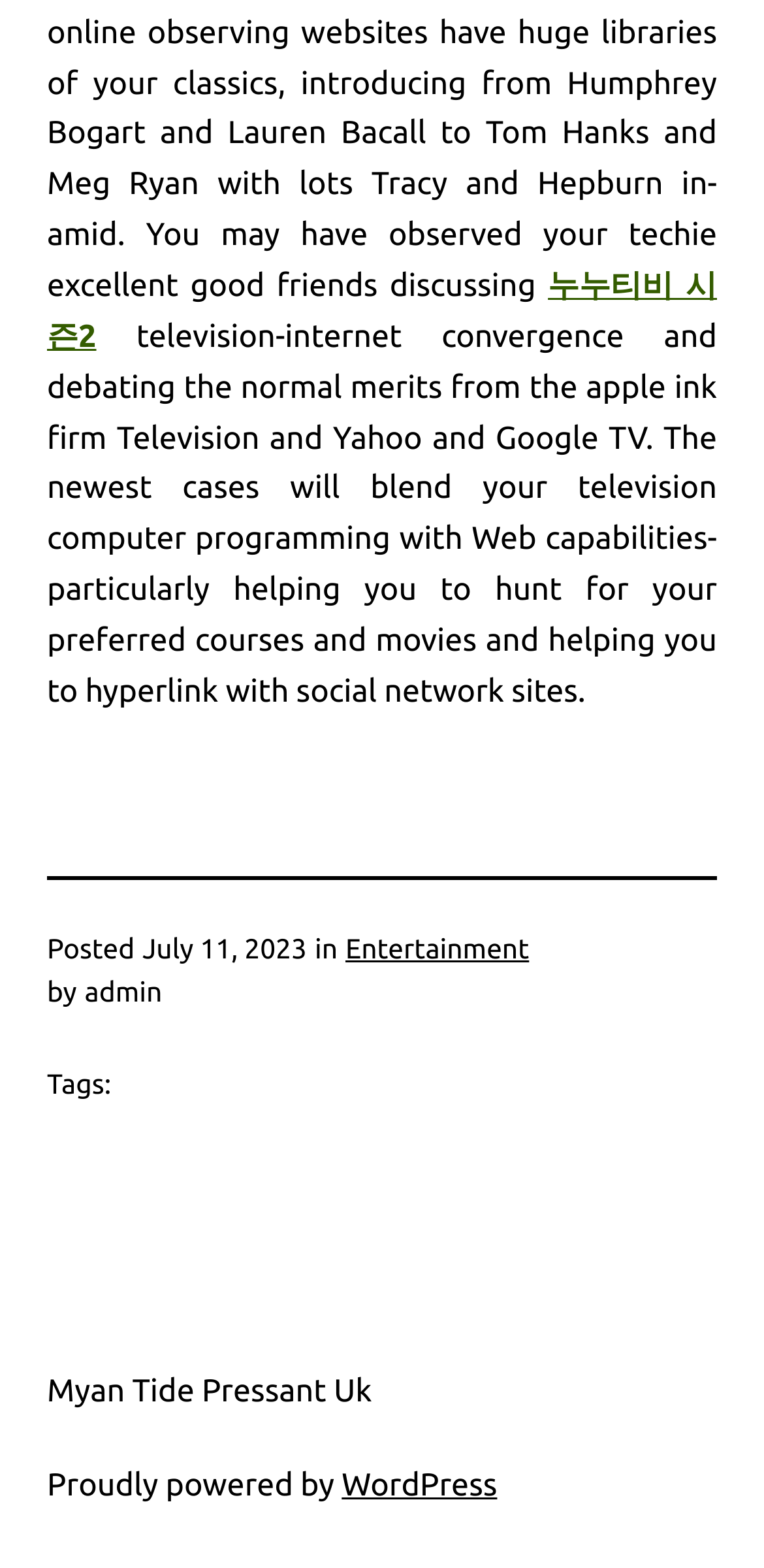Use the information in the screenshot to answer the question comprehensively: Who is the author of the latest article?

The author of the latest article can be determined by reading the StaticText element with the text 'by' followed by the StaticText element with the text 'admin'.